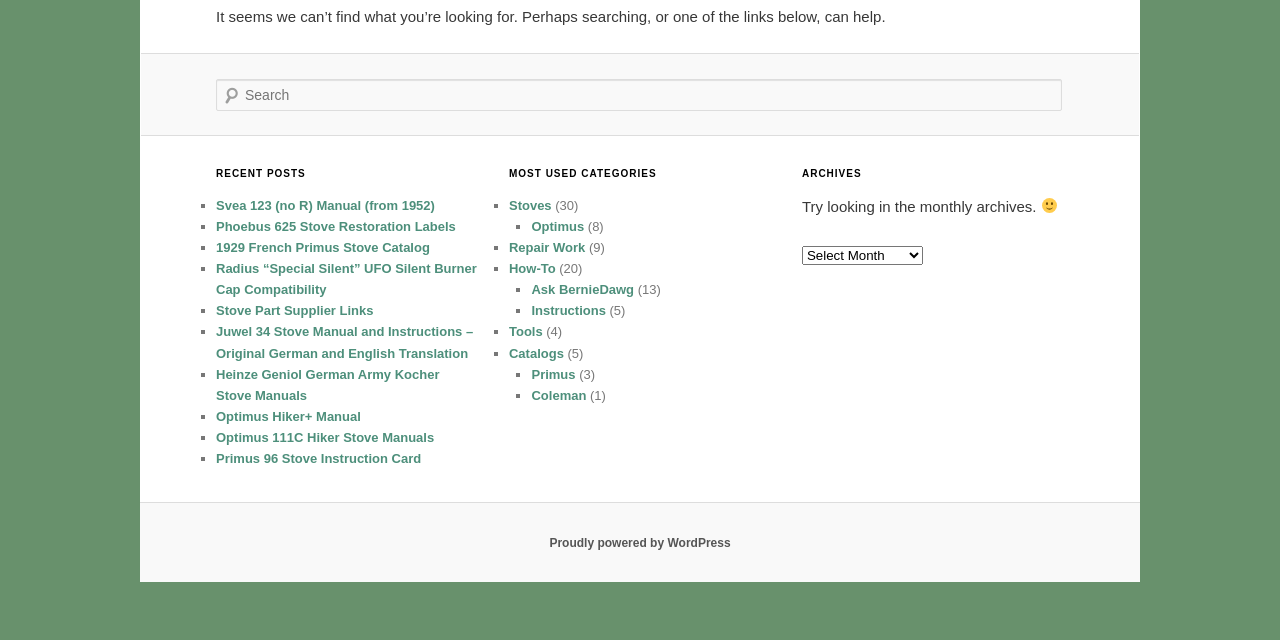Locate the UI element that matches the description Shravanabelagola: Moksha atop the Hill in the webpage screenshot. Return the bounding box coordinates in the format (top-left x, top-left y, bottom-right x, bottom-right y), with values ranging from 0 to 1.

None